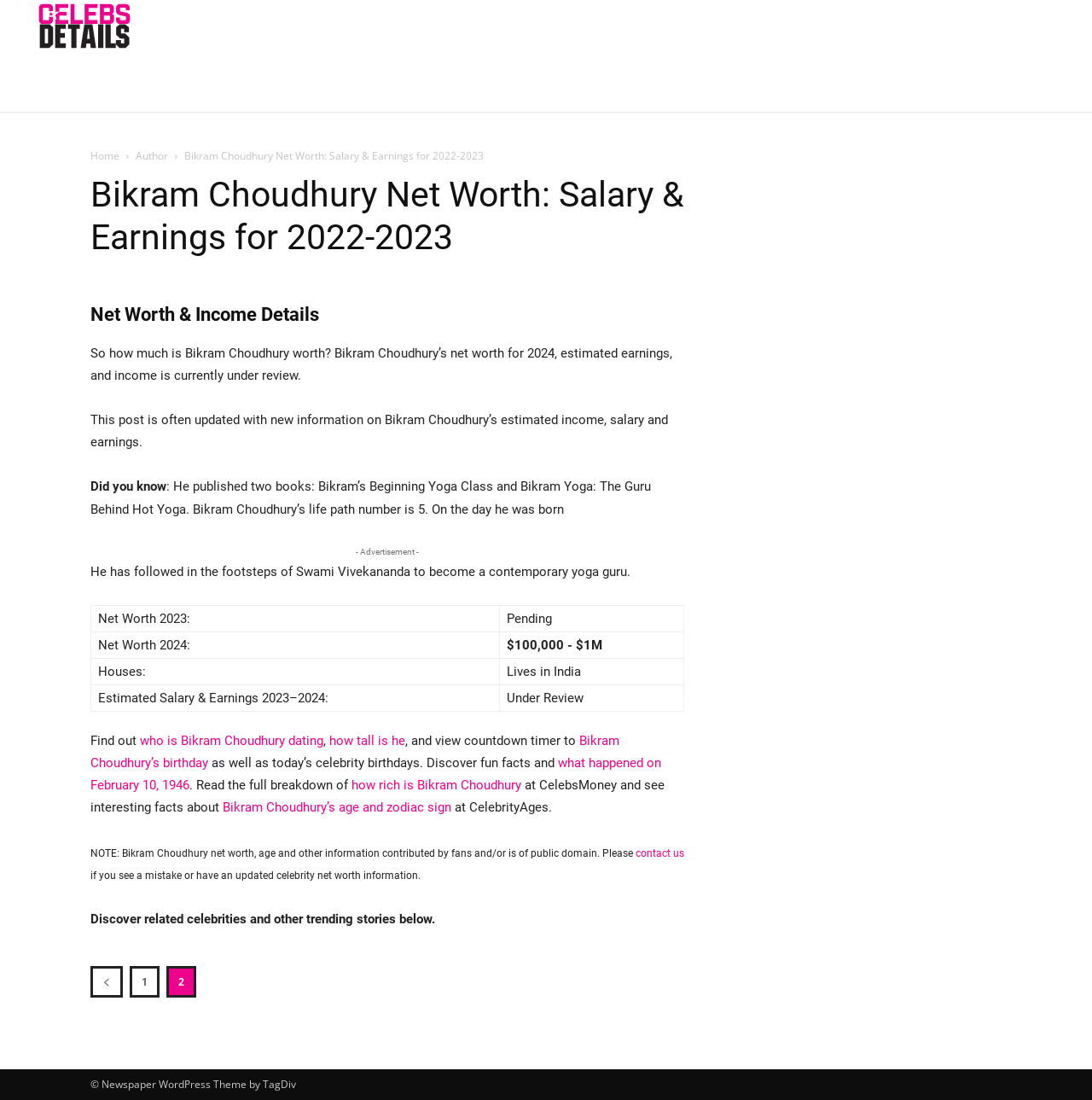Determine the bounding box coordinates for the clickable element to execute this instruction: "View Bikram Choudhury’s birthday". Provide the coordinates as four float numbers between 0 and 1, i.e., [left, top, right, bottom].

[0.083, 0.667, 0.567, 0.701]